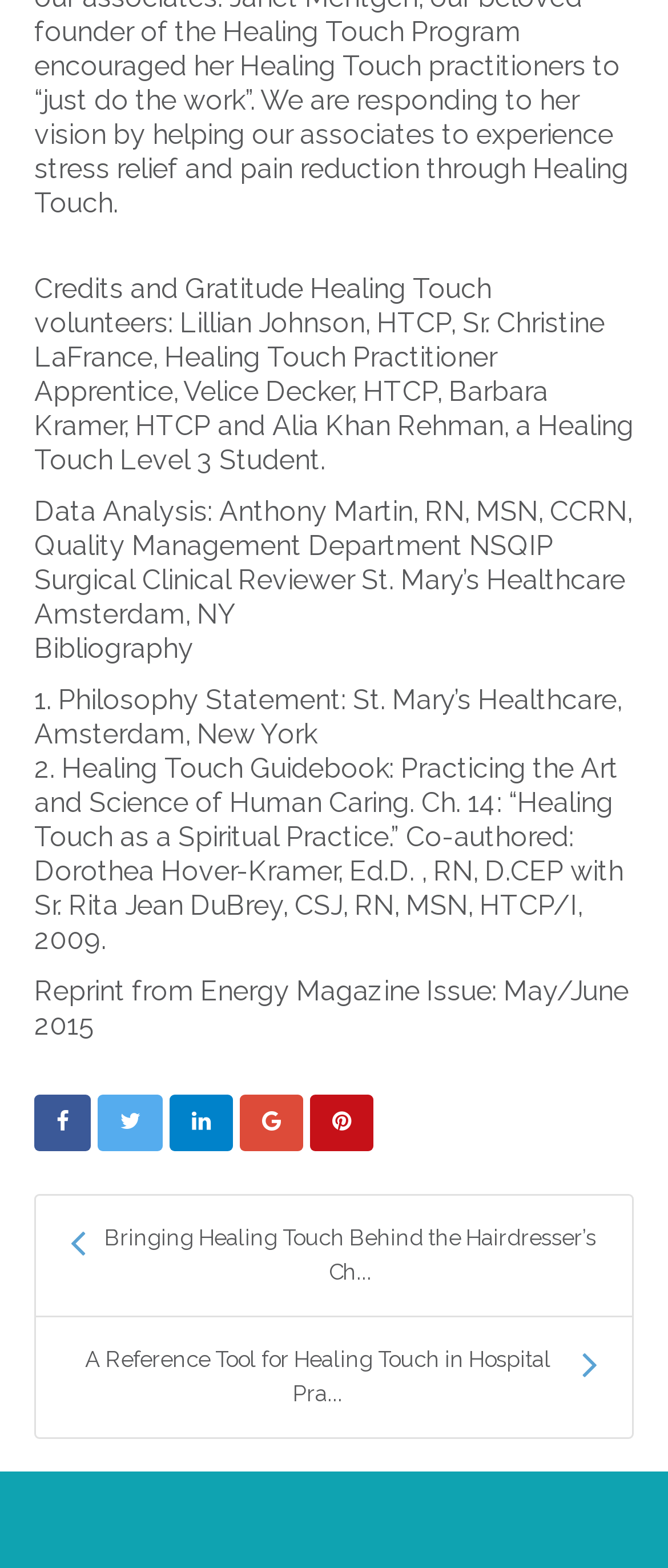Using the element description provided, determine the bounding box coordinates in the format (top-left x, top-left y, bottom-right x, bottom-right y). Ensure that all values are floating point numbers between 0 and 1. Element description: LinkedIn

[0.254, 0.698, 0.349, 0.734]